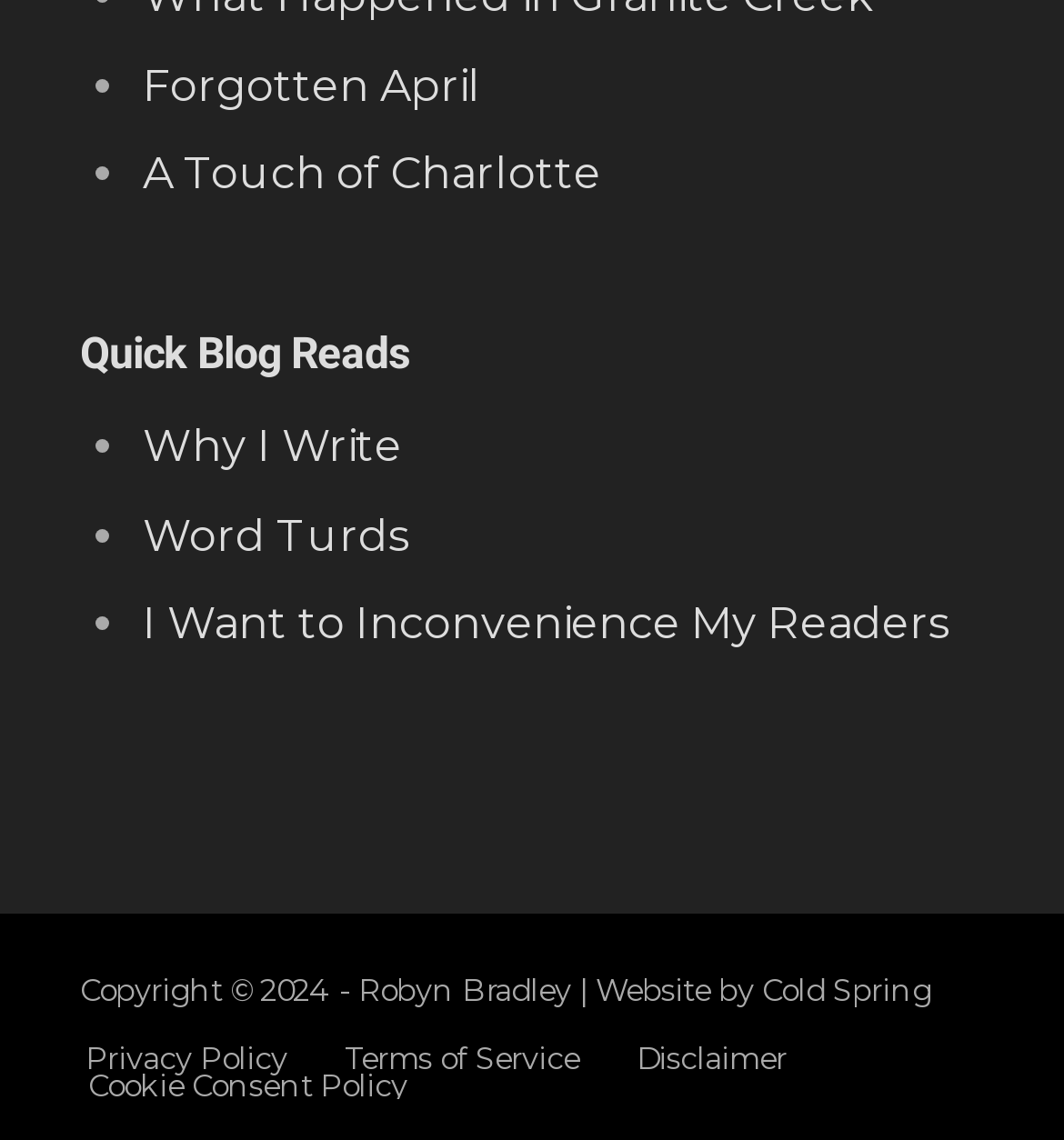Provide a short answer to the following question with just one word or phrase: How many menu items are available?

4